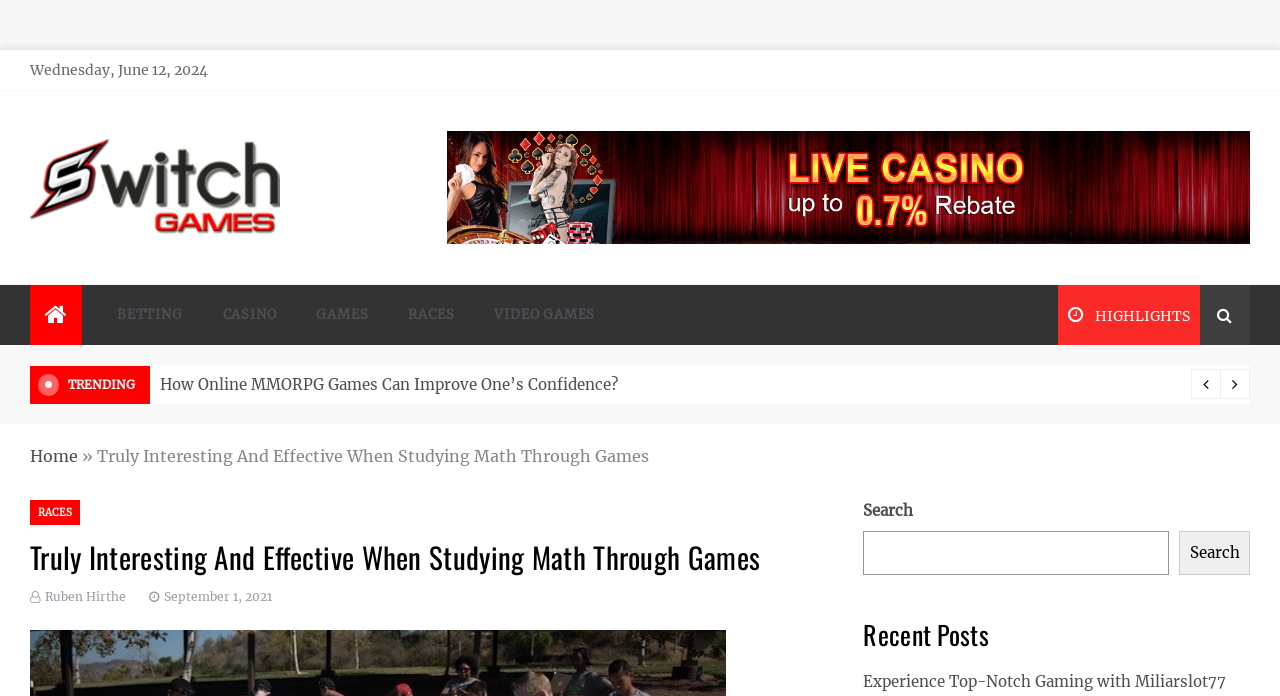Locate the bounding box coordinates of the clickable part needed for the task: "Search for something".

[0.674, 0.764, 0.913, 0.826]